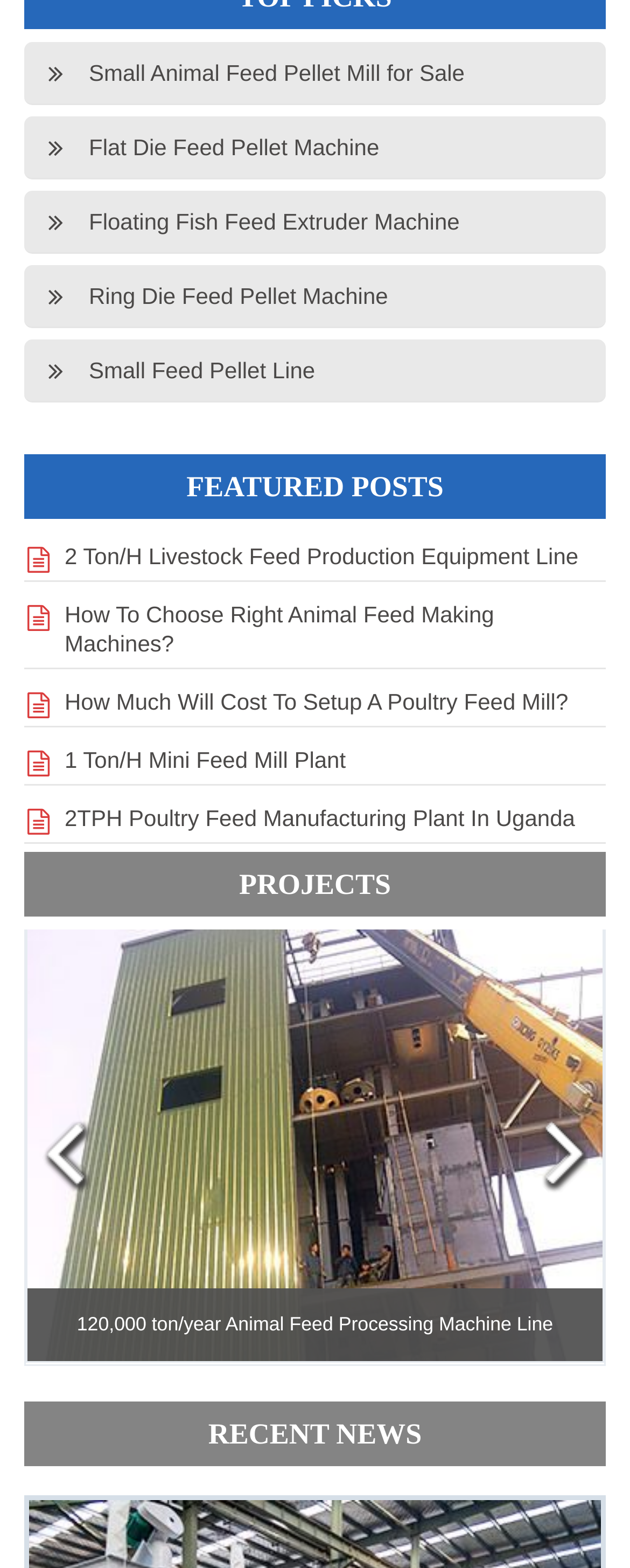Kindly determine the bounding box coordinates for the clickable area to achieve the given instruction: "Read featured posts".

[0.296, 0.3, 0.704, 0.321]